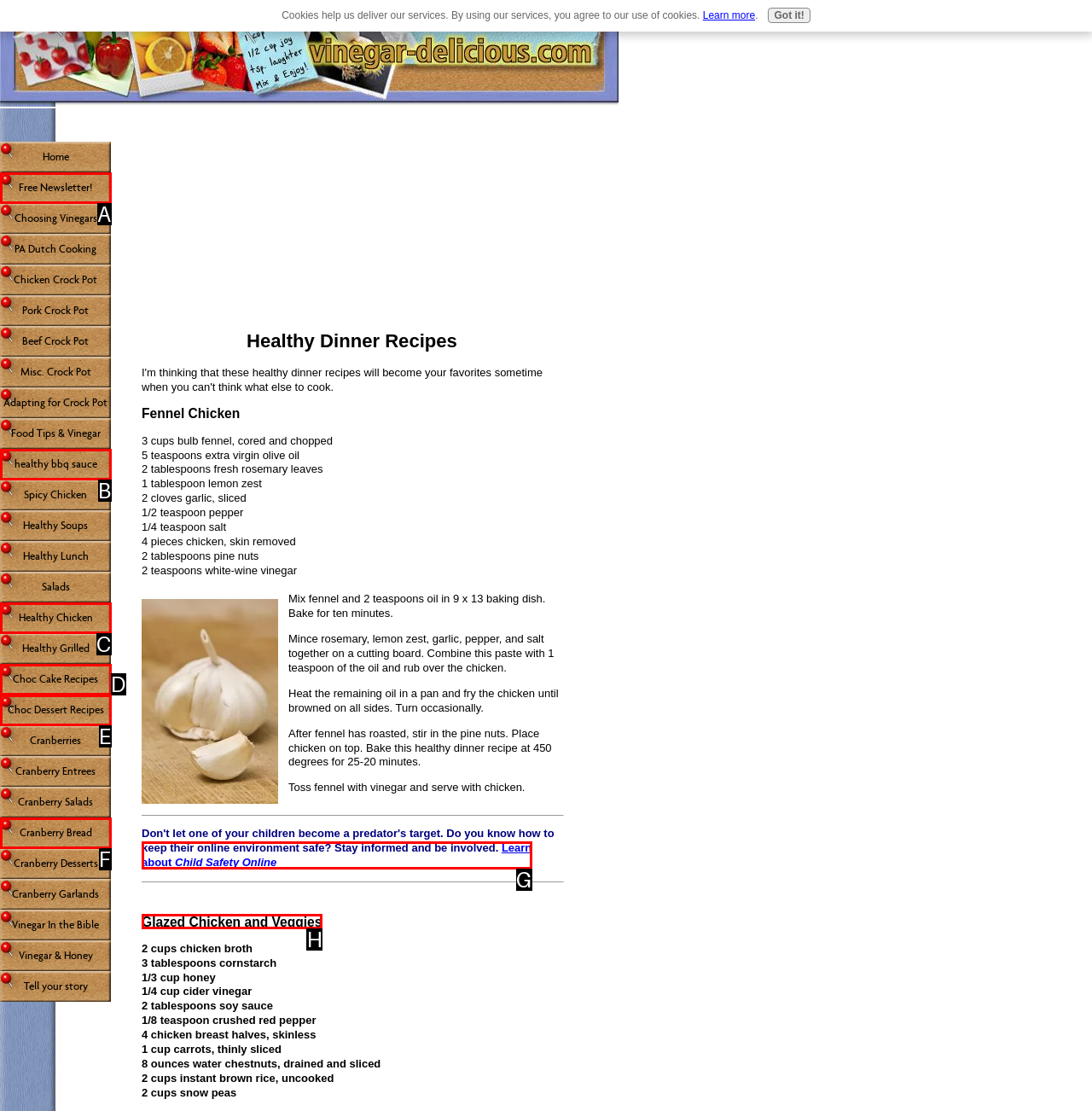Identify the HTML element to click to execute this task: Click on the 'Glazed Chicken and Veggies' recipe Respond with the letter corresponding to the proper option.

H